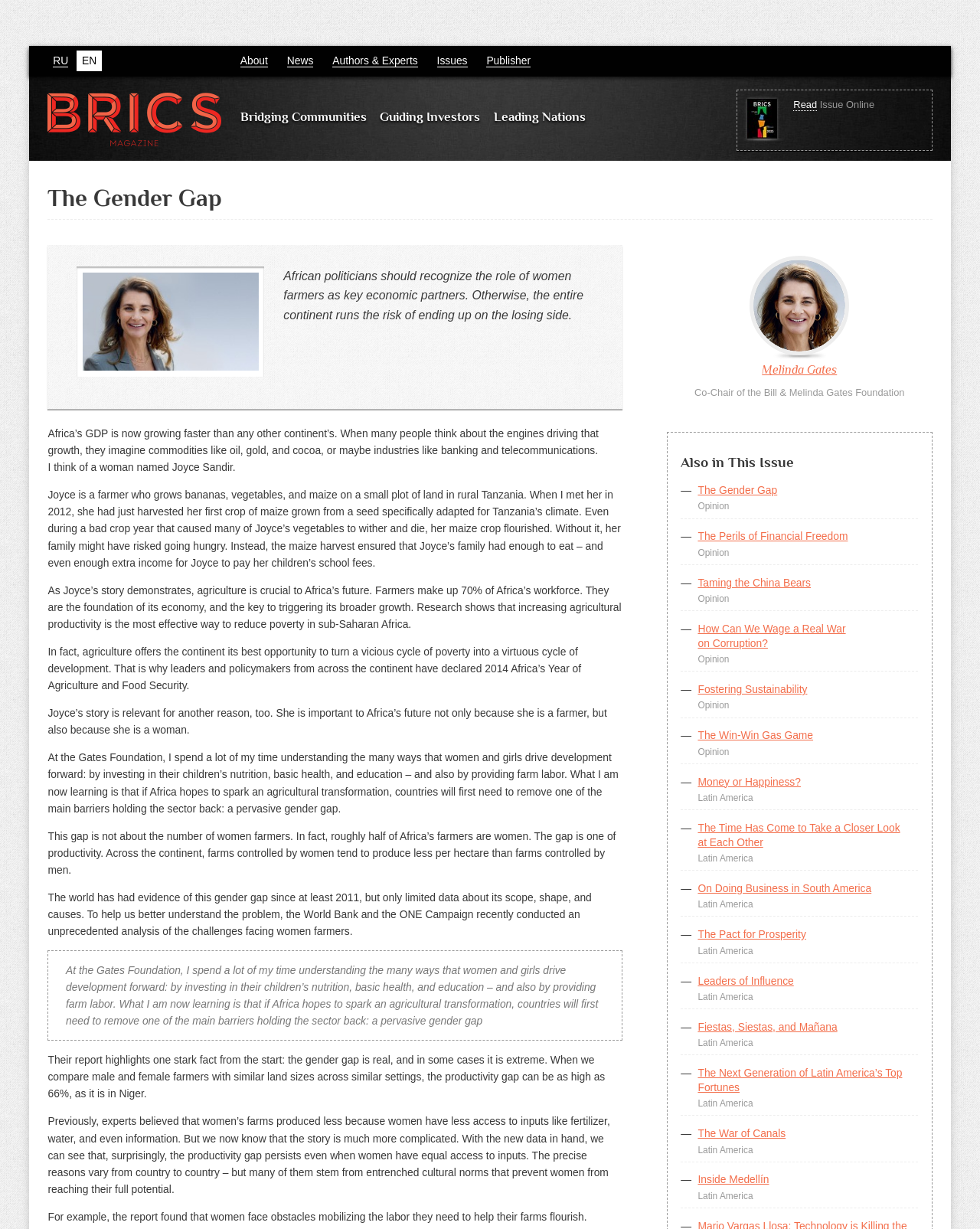Identify the bounding box coordinates of the section that should be clicked to achieve the task described: "Explore the 'Also in This Issue' section".

[0.695, 0.368, 0.937, 0.384]